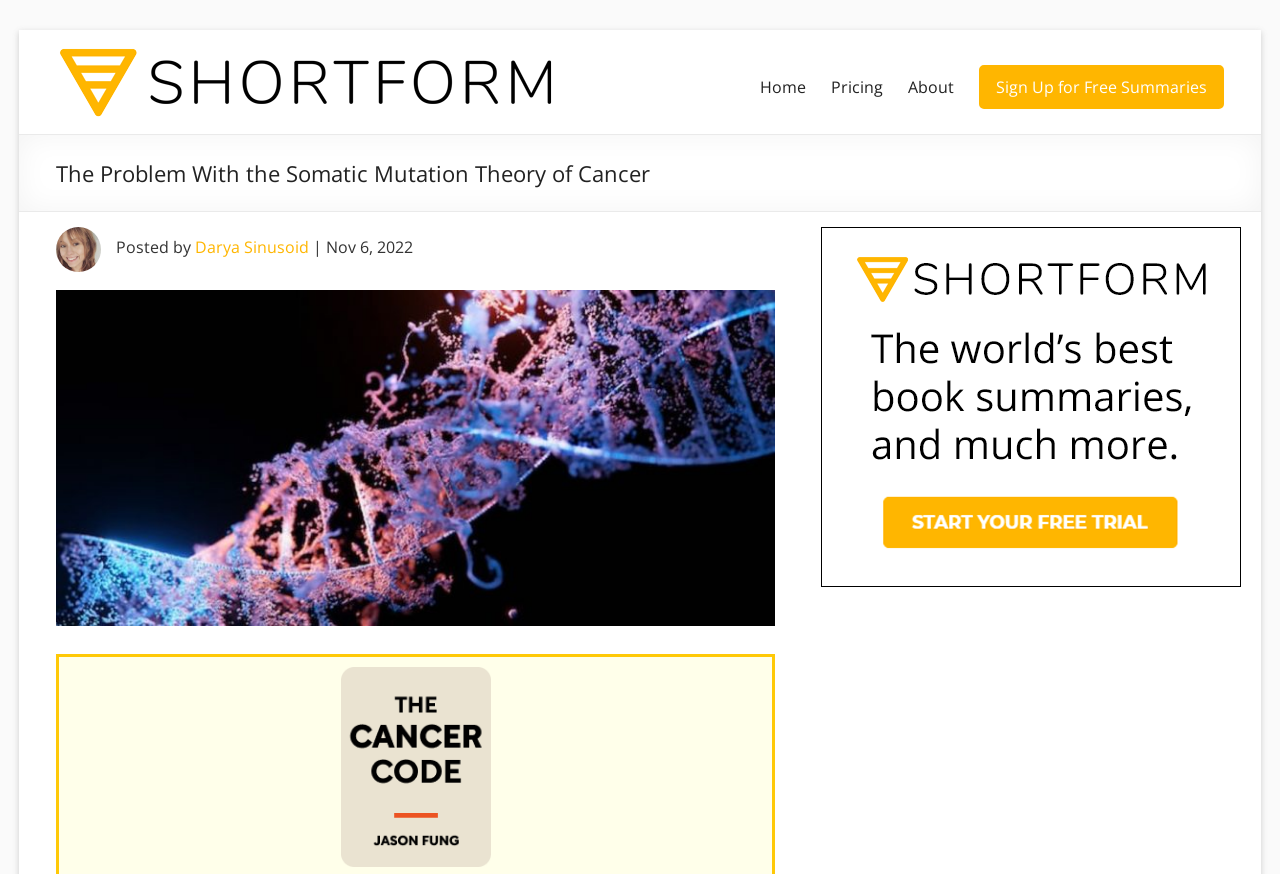Analyze the image and answer the question with as much detail as possible: 
What is the date the article was posted?

I found the date by looking at the time element which contains the text 'Nov 6, 2022'.